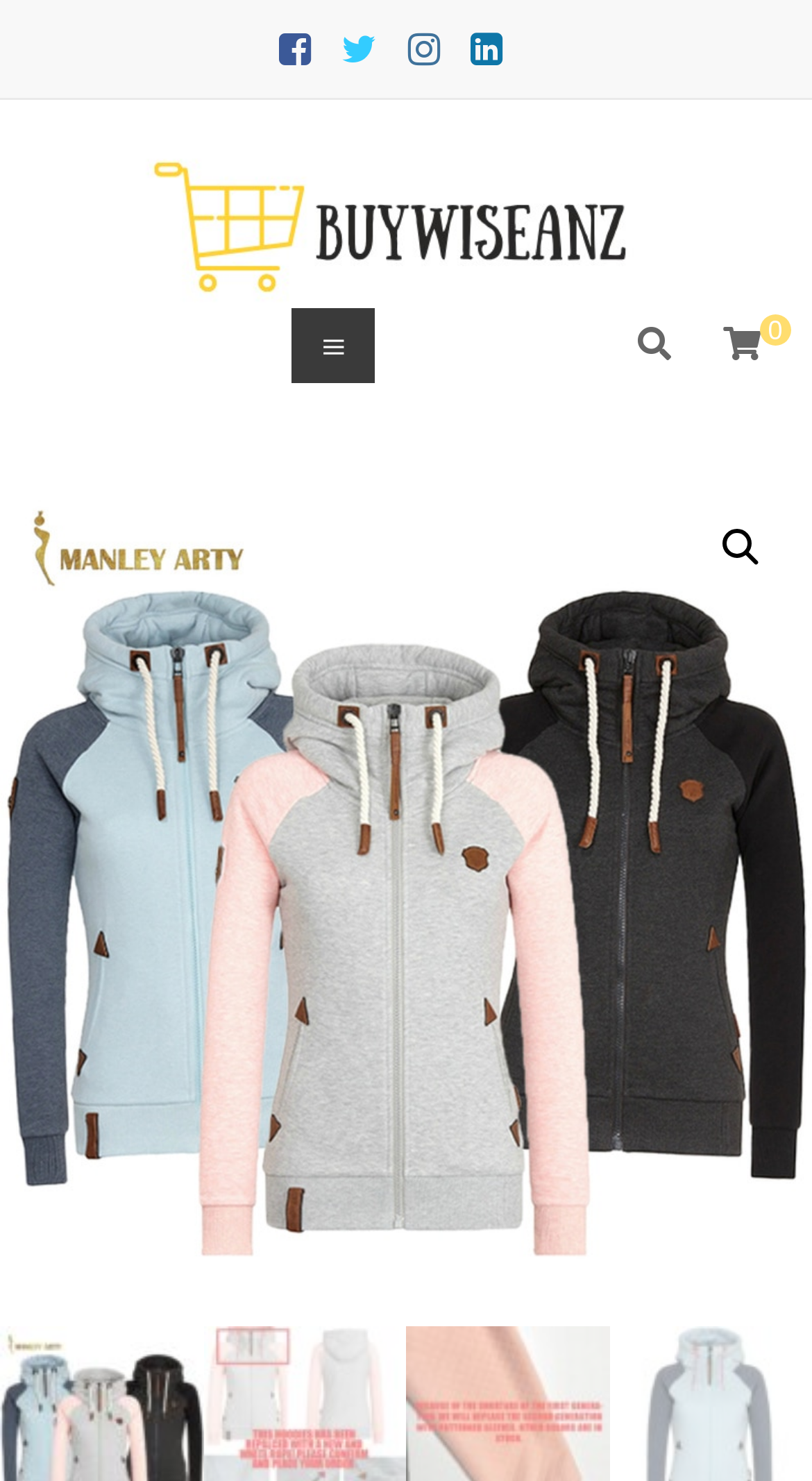What is the main heading of this webpage? Please extract and provide it.

Plus Size 5XL Oversized Hoodie Women Pullover Sweatshirts Female Patchwork Fleece Hooded Jacket Autumn Coat Warm Hoody